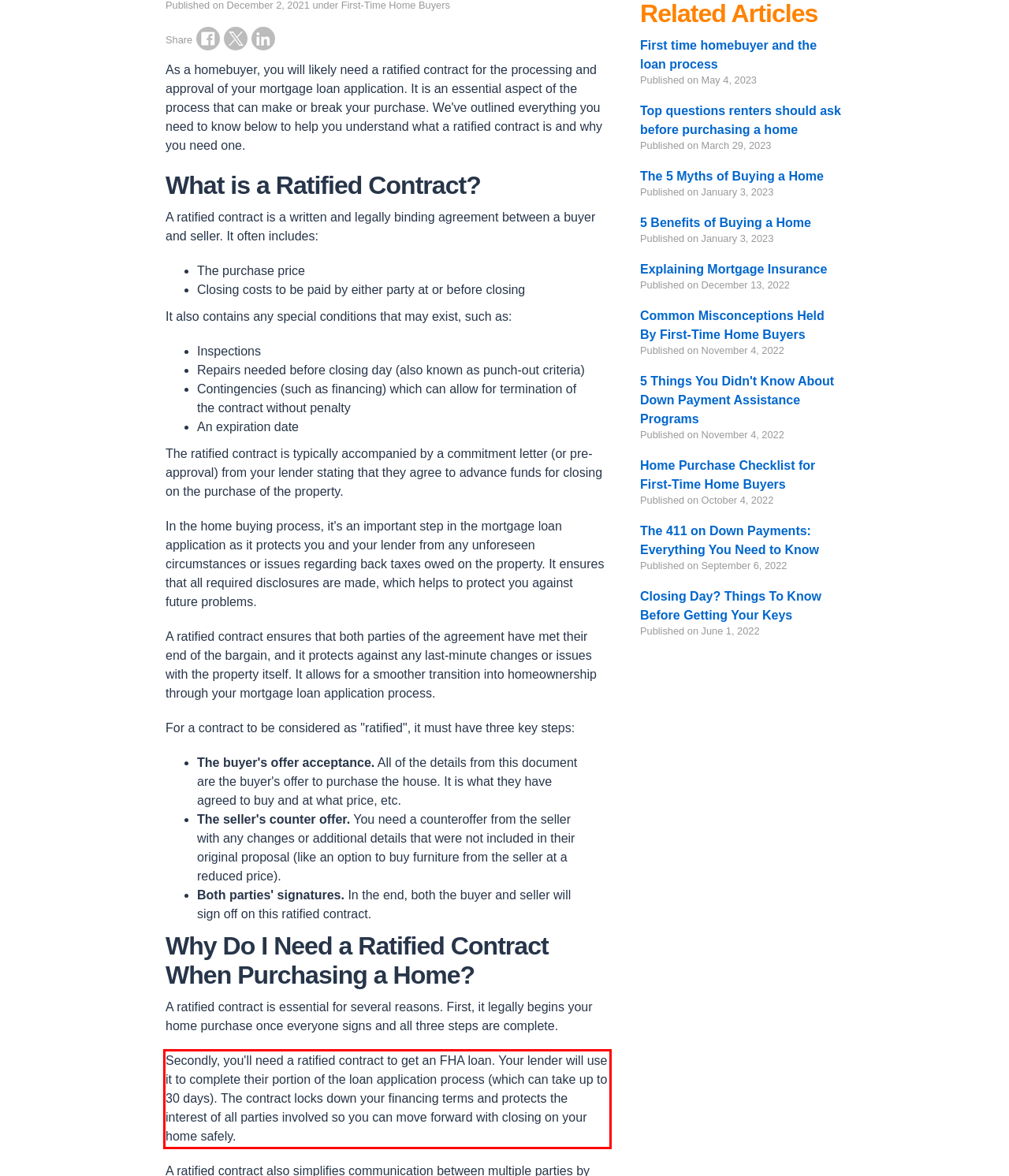You have a screenshot of a webpage with a UI element highlighted by a red bounding box. Use OCR to obtain the text within this highlighted area.

Secondly, you'll need a ratified contract to get an FHA loan. Your lender will use it to complete their portion of the loan application process (which can take up to 30 days). The contract locks down your financing terms and protects the interest of all parties involved so you can move forward with closing on your home safely.